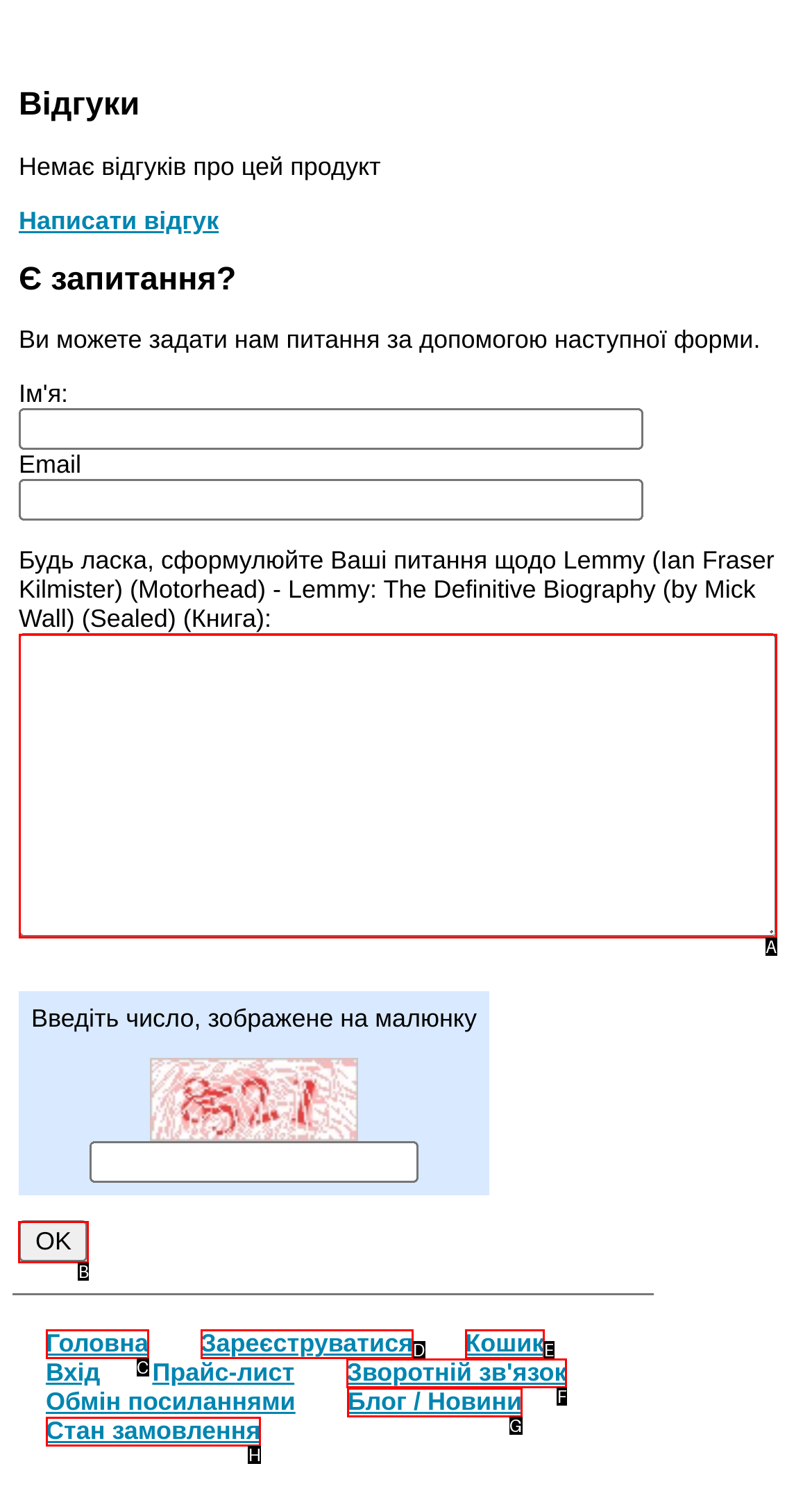Select the appropriate HTML element to click on to finish the task: Submit the form.
Answer with the letter corresponding to the selected option.

B